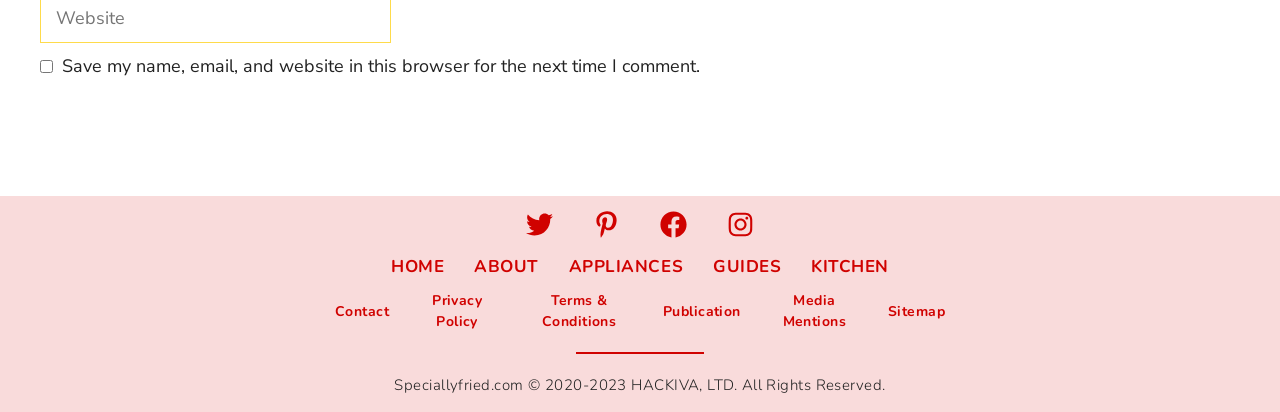How many links are in the footer section? Examine the screenshot and reply using just one word or a brief phrase.

6